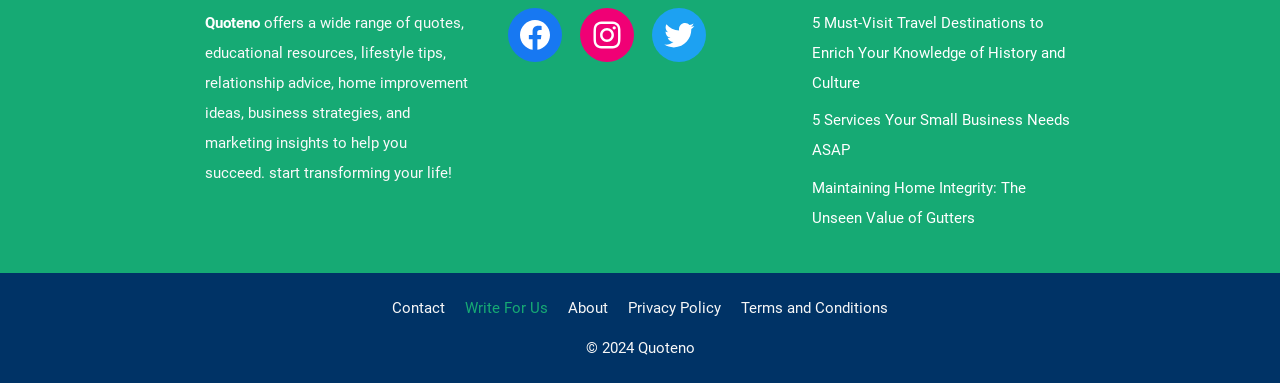Give a one-word or short phrase answer to this question: 
Where can you find the 'Write For Us' link?

In the footer section